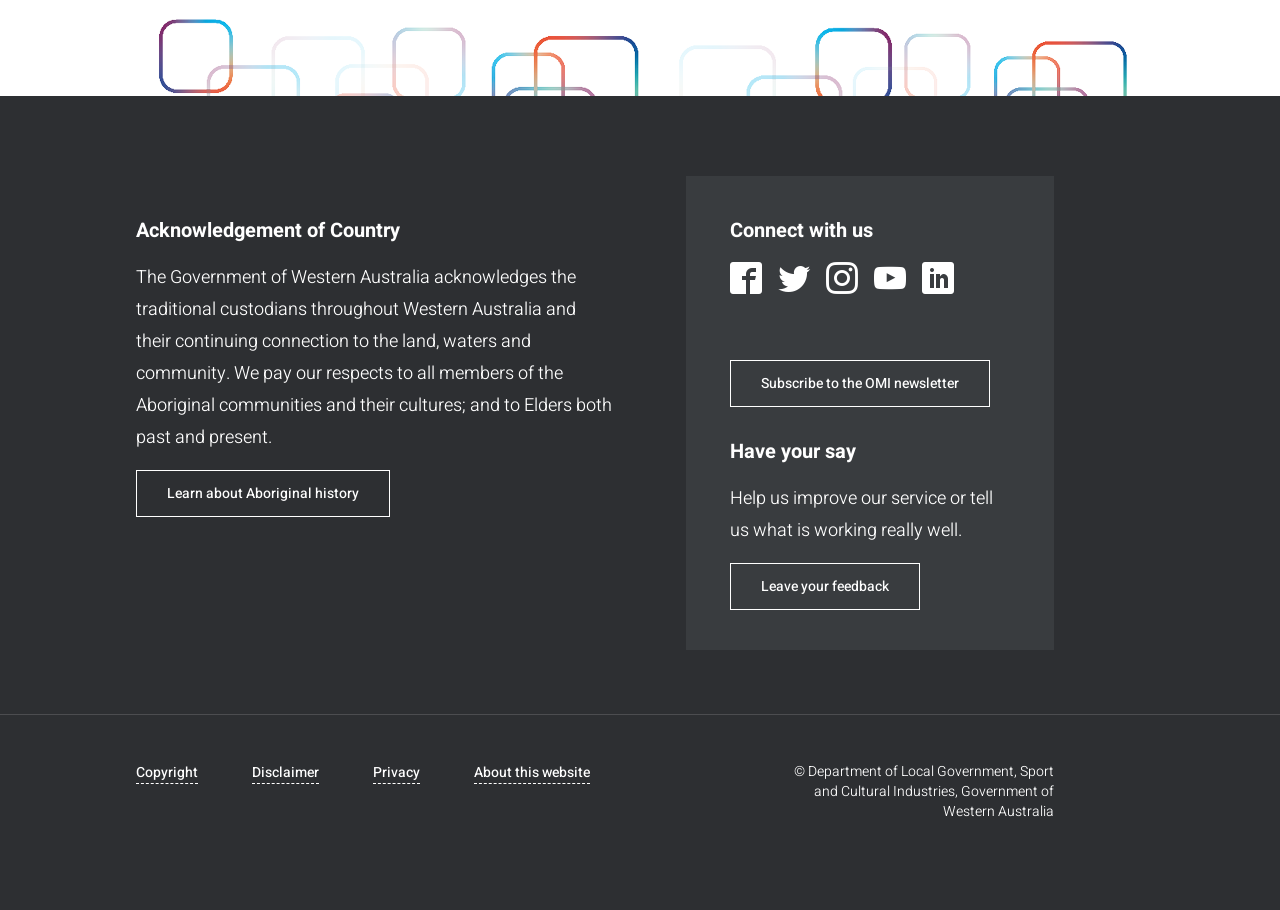Highlight the bounding box coordinates of the region I should click on to meet the following instruction: "Learn about Aboriginal history".

[0.106, 0.516, 0.305, 0.568]